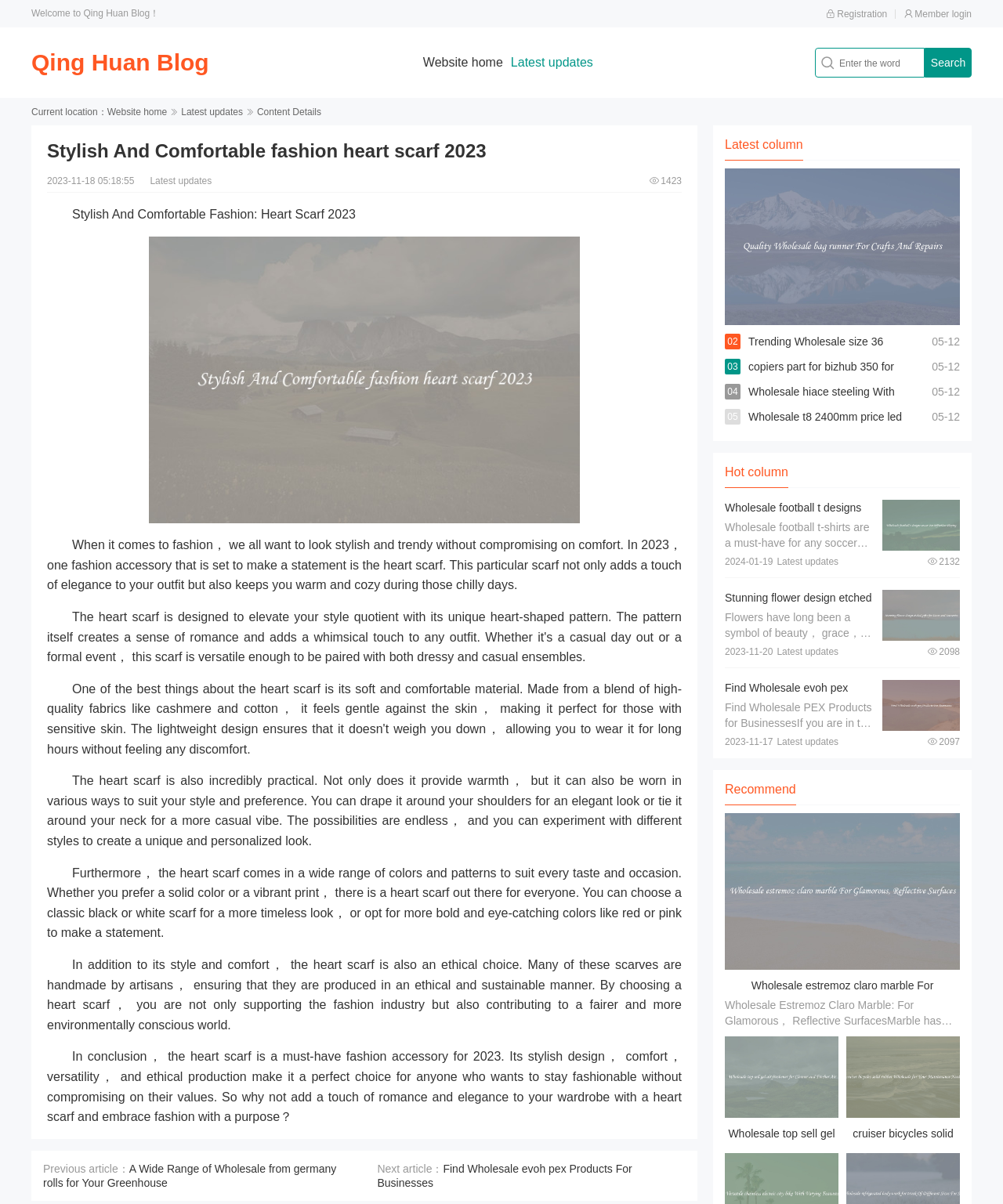Identify the bounding box coordinates of the element to click to follow this instruction: 'View the latest updates'. Ensure the coordinates are four float values between 0 and 1, provided as [left, top, right, bottom].

[0.509, 0.046, 0.591, 0.057]